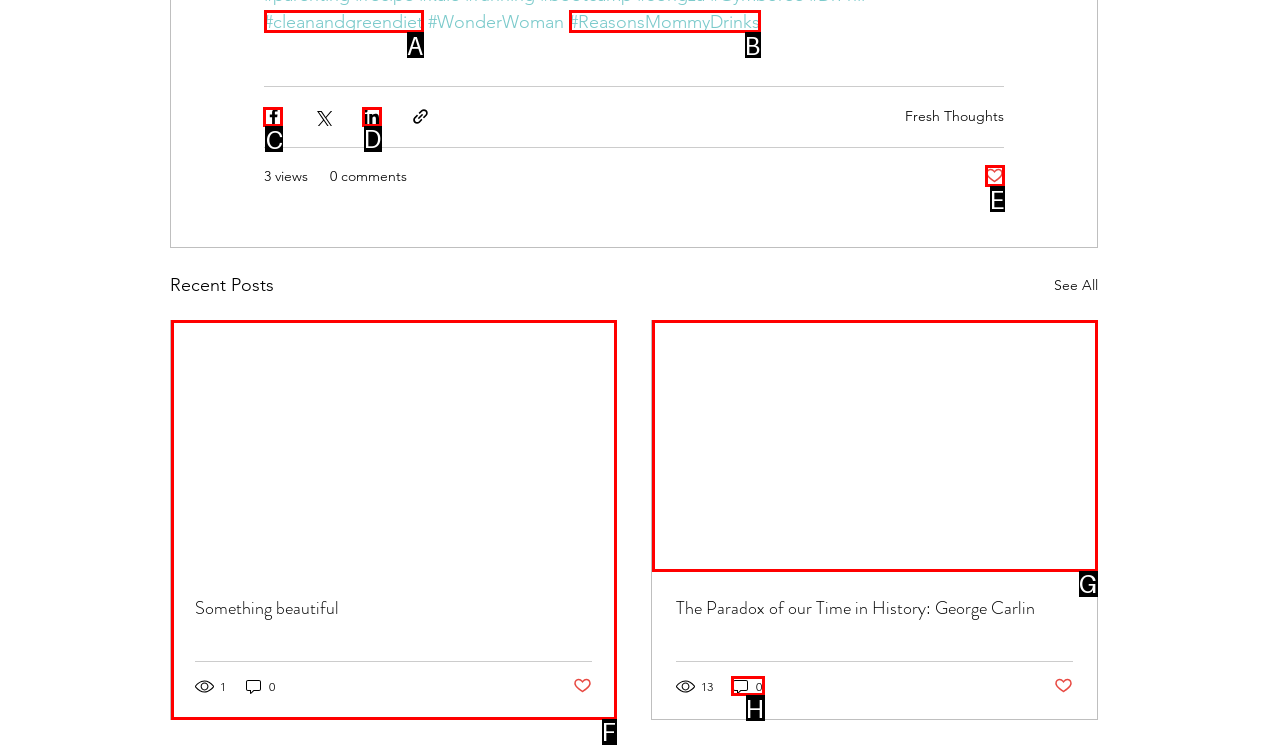Which UI element should you click on to achieve the following task: Click on the 'Share via Facebook' button? Provide the letter of the correct option.

C